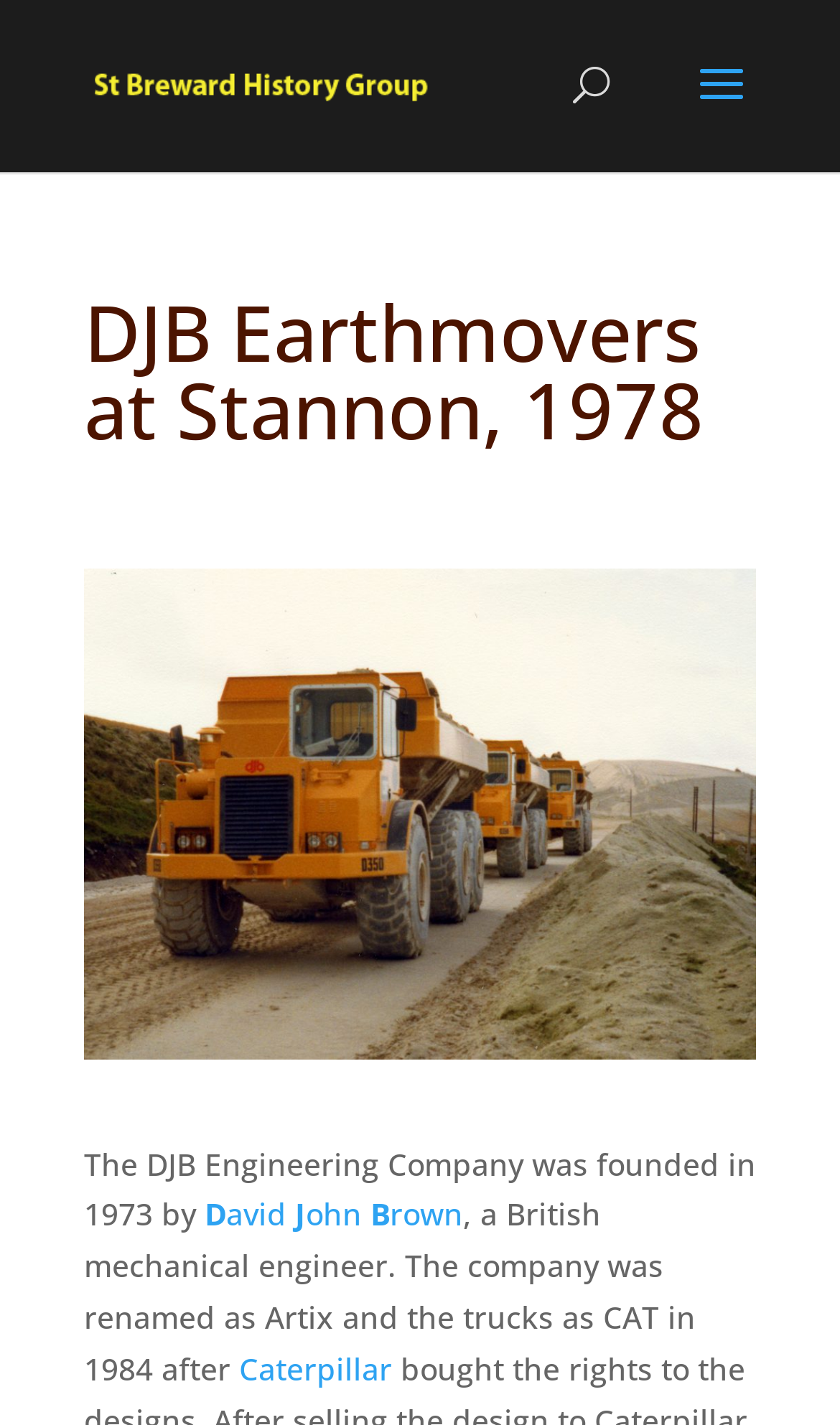Generate a comprehensive description of the webpage content.

The webpage is about the history of DJB Earthmovers, specifically at Stannon in 1978. At the top left of the page, there is a link to "St Breward History" accompanied by an image with the same name. Below this, there is a search bar spanning across the top of the page. 

The main content of the page is headed by a title "DJB Earthmovers at Stannon, 1978" which is positioned near the top of the page. Below the title, there is a paragraph of text that describes the founding of the DJB Engineering Company in 1973 by David John Brown, a British mechanical engineer. The text also mentions that the company was renamed as Artix and the trucks as CAT in 1984. The names "David John Brown" and "Caterpillar" are highlighted as links within the paragraph.